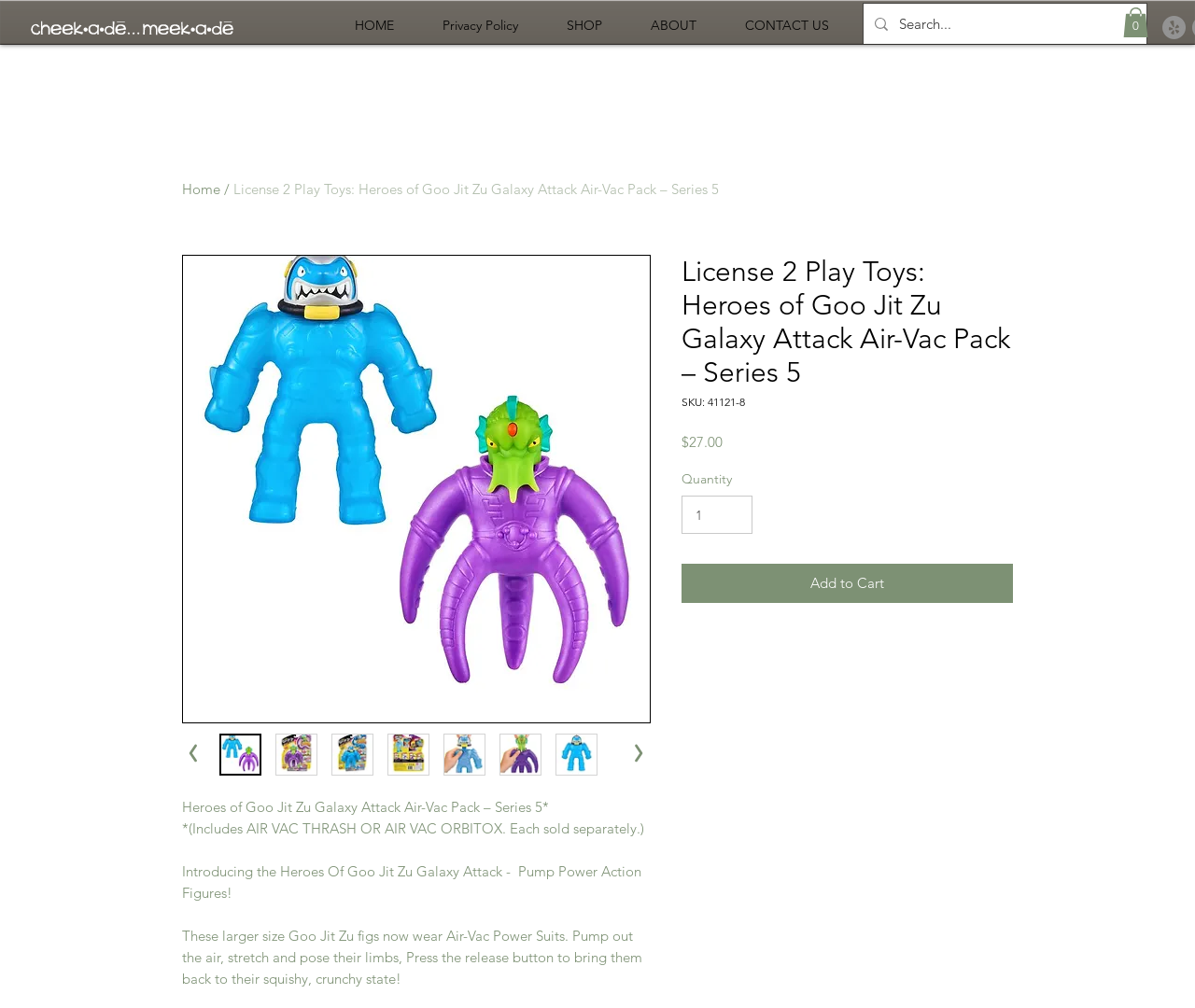What is the function of the button with the image of a cart?
Please describe in detail the information shown in the image to answer the question.

I found the answer by looking at the button element that has an image of a cart and the text 'Add to Cart', which suggests that clicking this button will add the item to the cart.